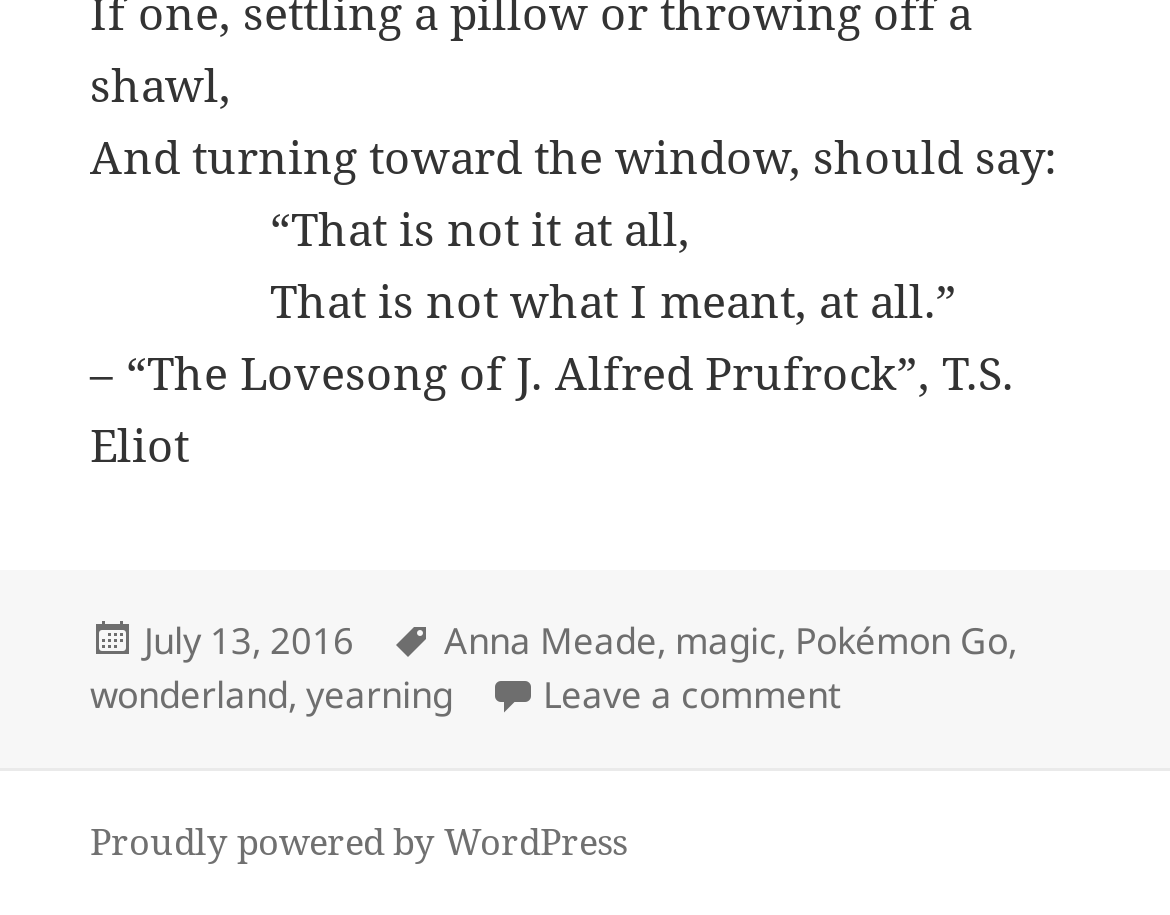Identify the bounding box coordinates for the UI element that matches this description: "July 13, 2016".

[0.123, 0.672, 0.303, 0.731]